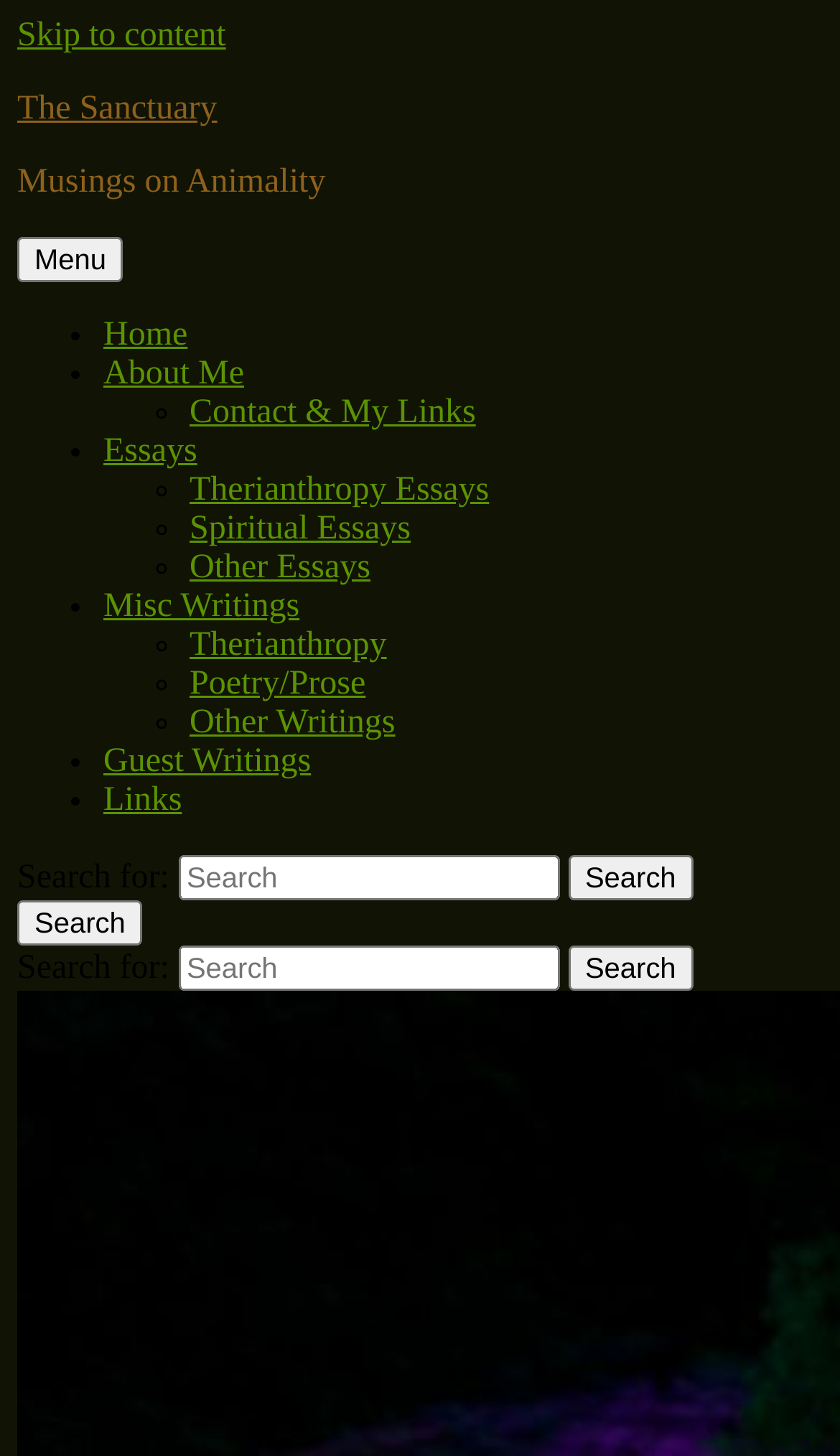Respond to the question below with a concise word or phrase:
What is the purpose of the button at the top right corner?

Menu